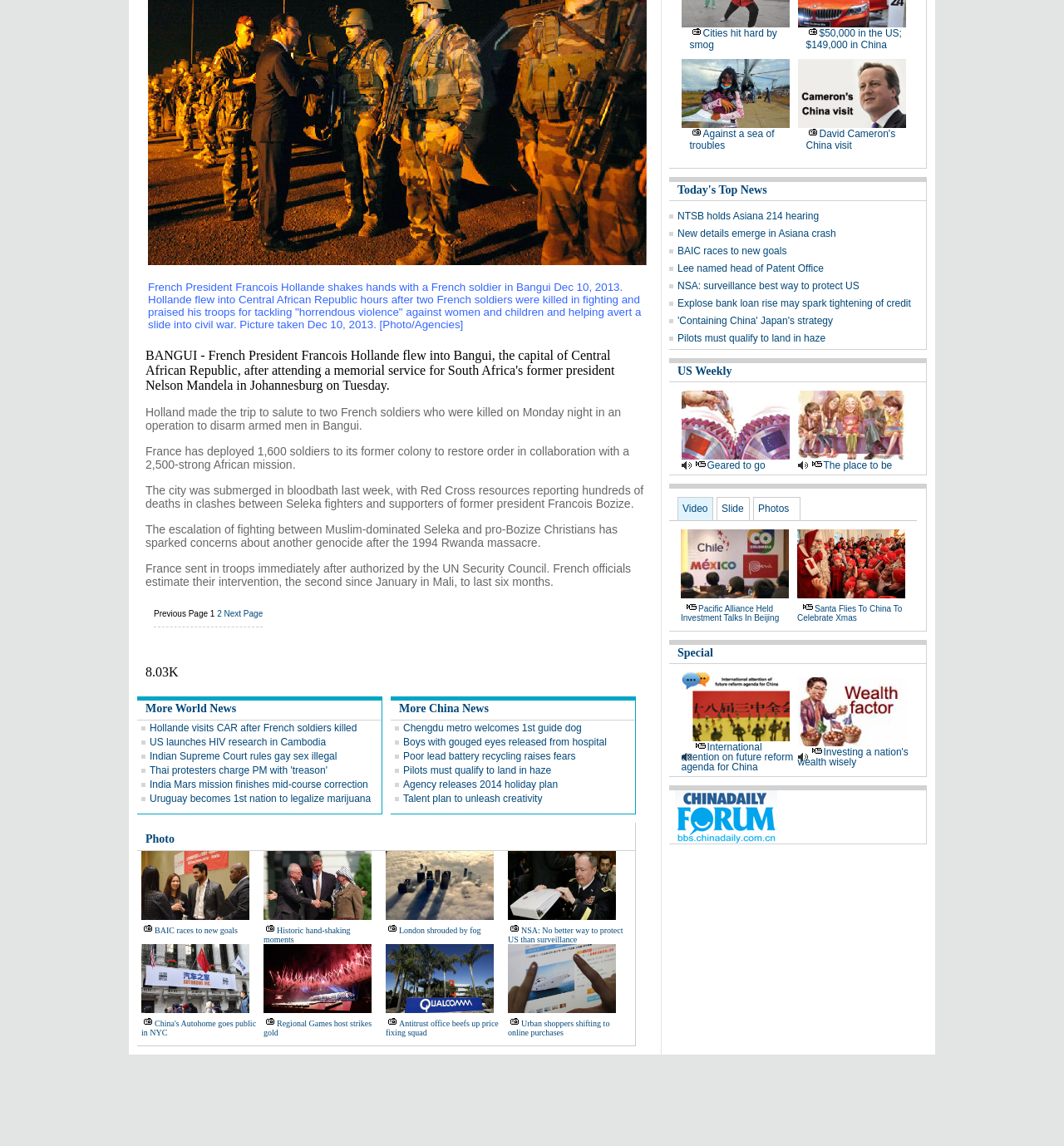Provide the bounding box coordinates of the UI element that matches the description: "BAIC races to new goals".

[0.145, 0.808, 0.223, 0.816]